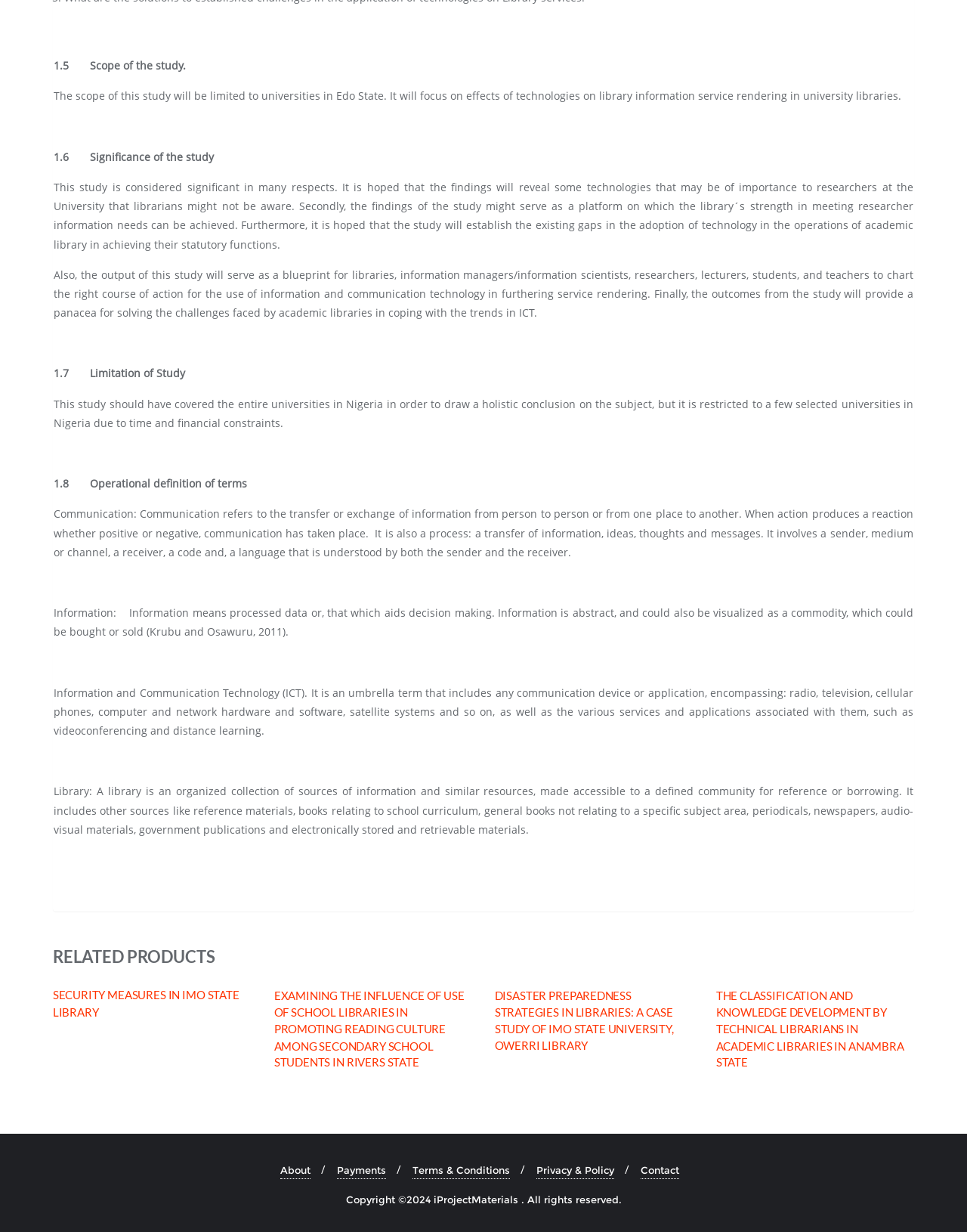Determine the bounding box coordinates of the region to click in order to accomplish the following instruction: "Click on 'SECURITY MEASURES IN IMO STATE LIBRARY'". Provide the coordinates as four float numbers between 0 and 1, specifically [left, top, right, bottom].

[0.054, 0.798, 0.26, 0.828]